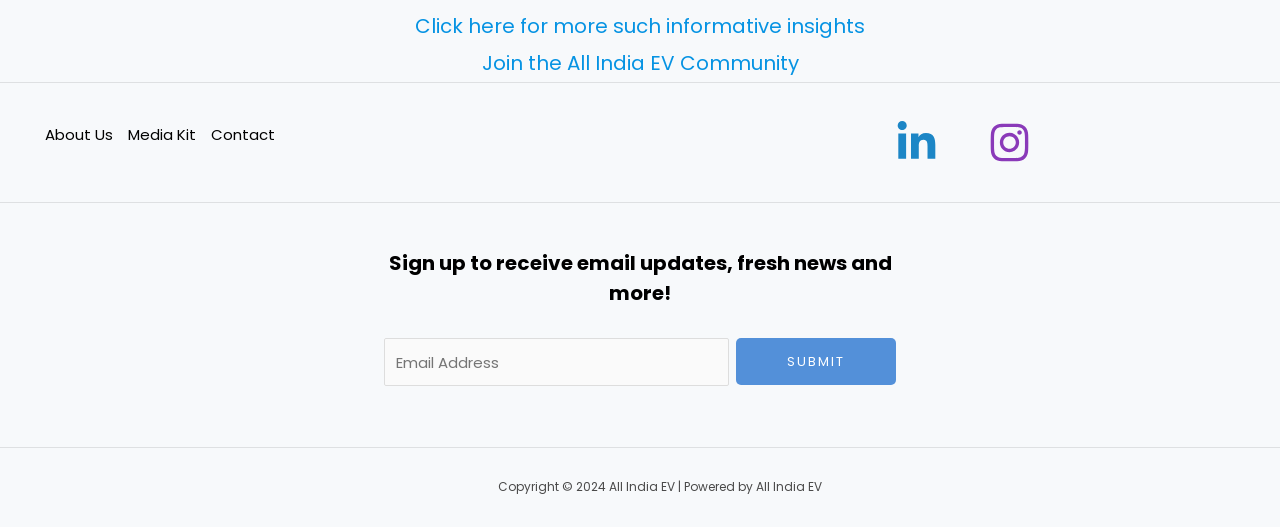What social media platforms are linked on the webpage?
Look at the screenshot and provide an in-depth answer.

The webpage contains links to social media platforms, specifically Linkedin and Instagram, which are represented by their respective icons and text.